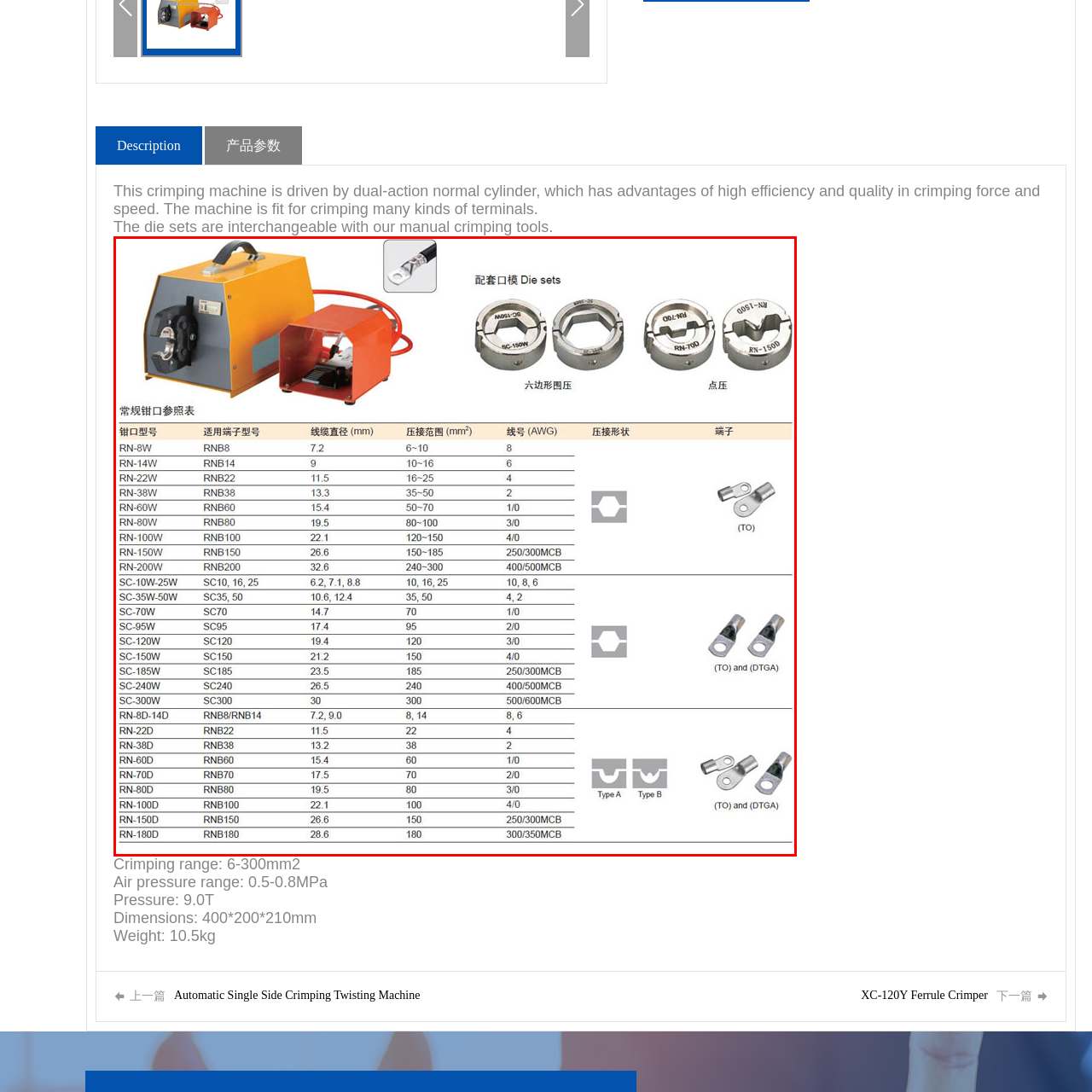What is the air pressure range of this machine?
Look at the image surrounded by the red border and respond with a one-word or short-phrase answer based on your observation.

0.5 to 0.8 MPa